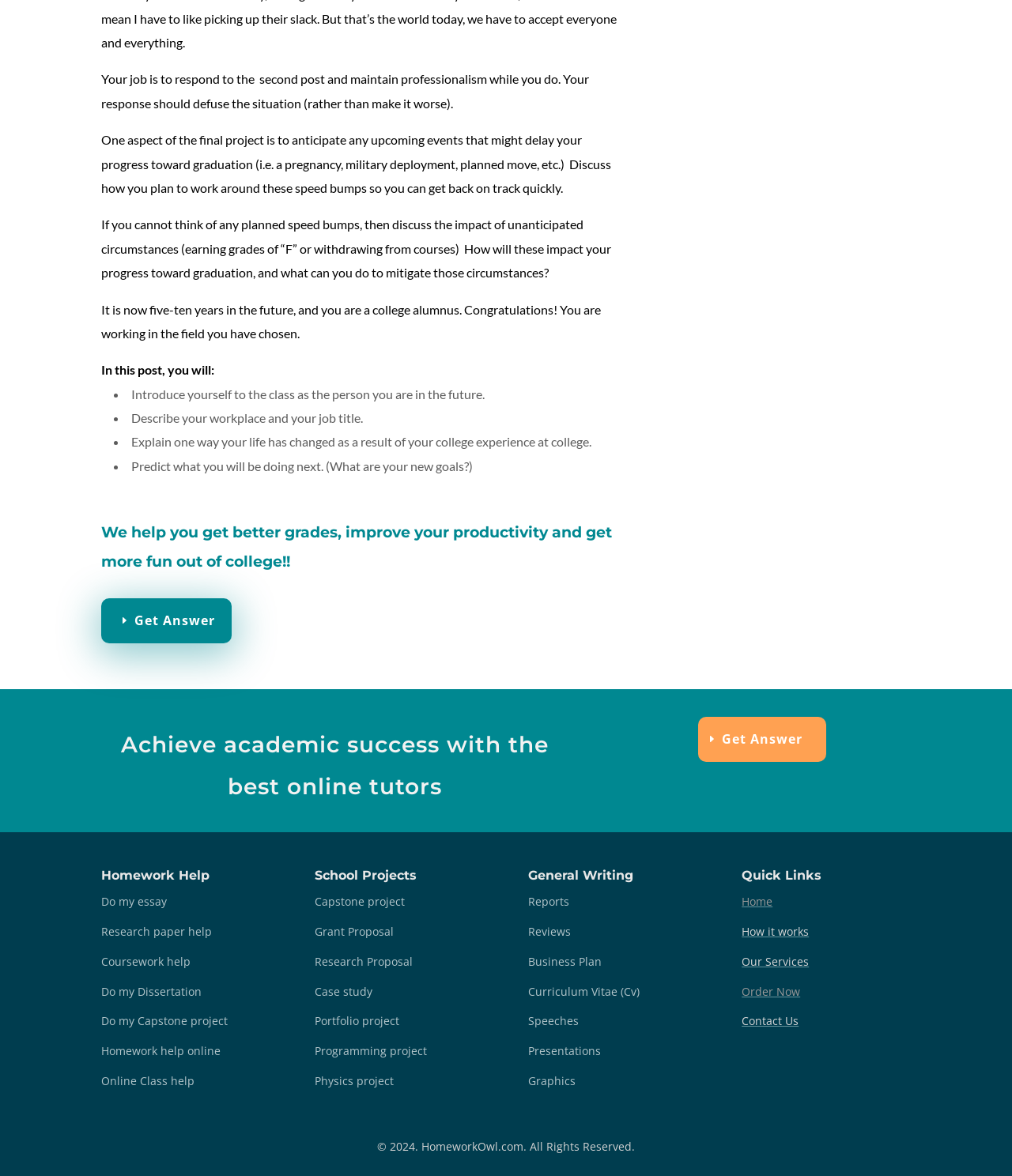Refer to the screenshot and answer the following question in detail:
What is the theme of the first post described on this webpage?

The first post described on the webpage instructs the user to imagine themselves as a college alumnus five-ten years in the future and to introduce themselves as the person they will be in the future. This suggests that the theme of the post is the user's future self.